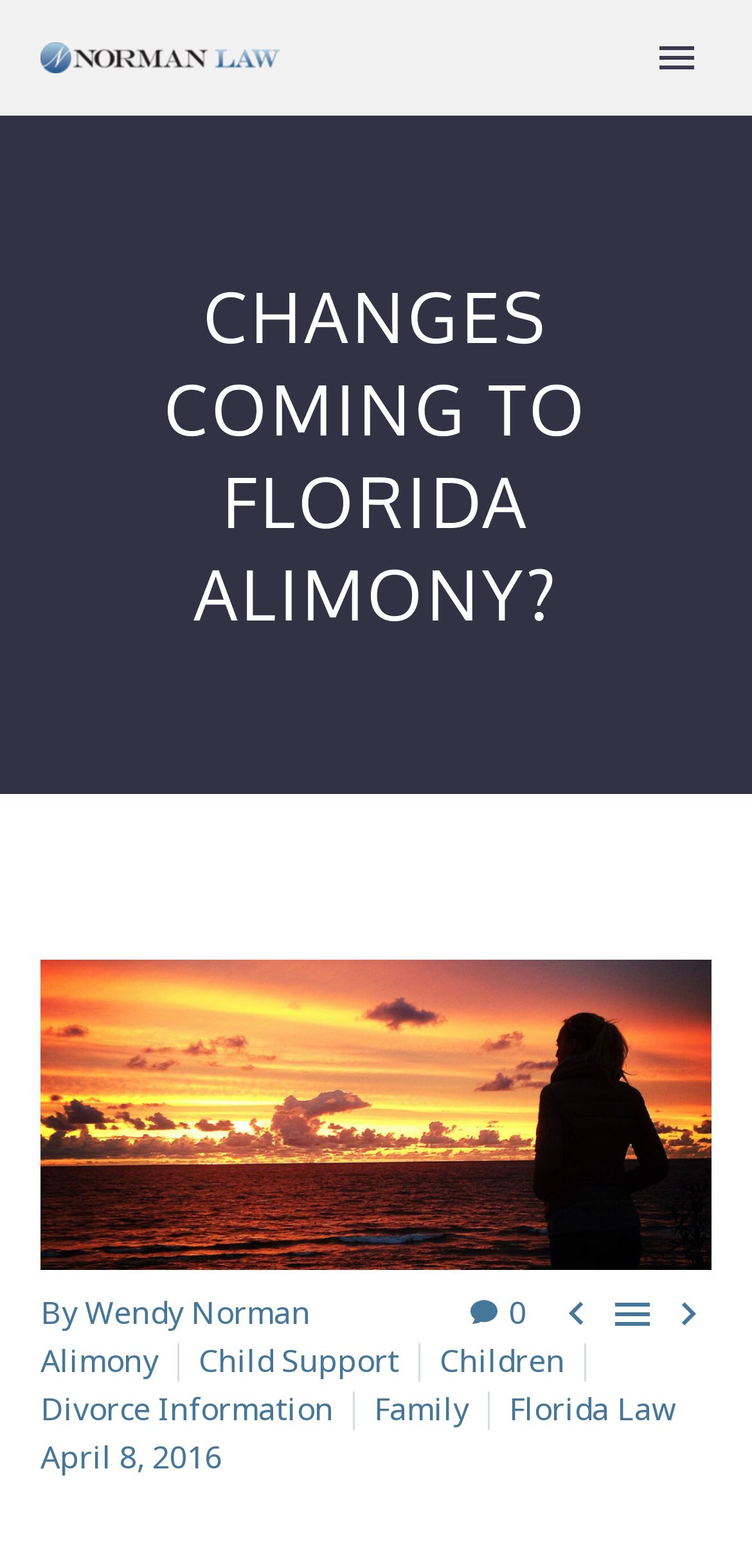Determine the bounding box coordinates in the format (top-left x, top-left y, bottom-right x, bottom-right y). Ensure all values are floating point numbers between 0 and 1. Identify the bounding box of the UI element described by: 

[0.81, 0.822, 0.872, 0.852]